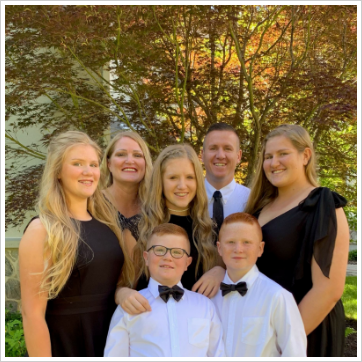Respond to the question below with a single word or phrase:
What is the boy in front wearing?

Glasses and a bowtie